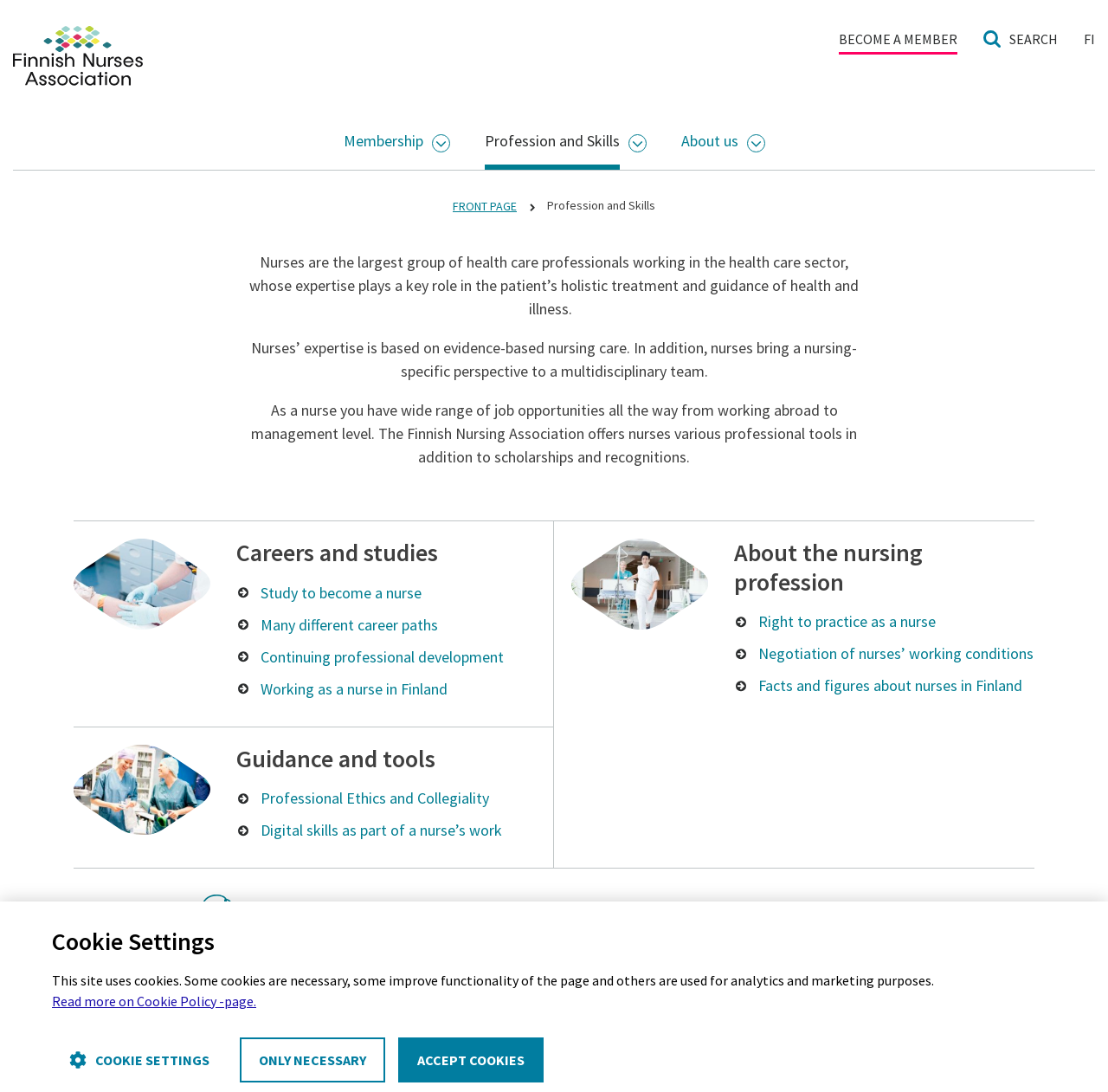Locate the bounding box coordinates of the clickable part needed for the task: "Contact the author".

None